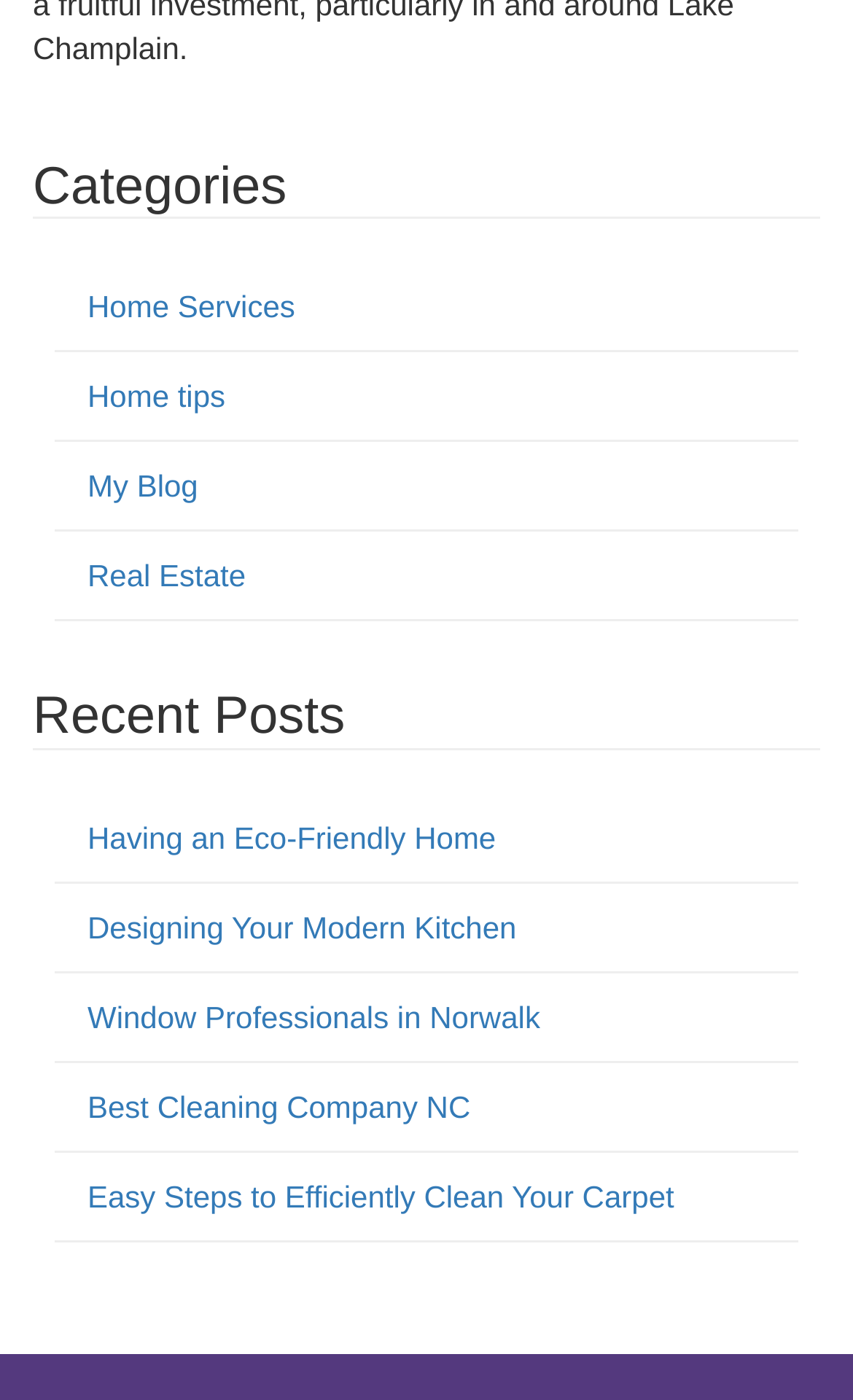Given the element description Senior, specify the bounding box coordinates of the corresponding UI element in the format (top-left x, top-left y, bottom-right x, bottom-right y). All values must be between 0 and 1.

None